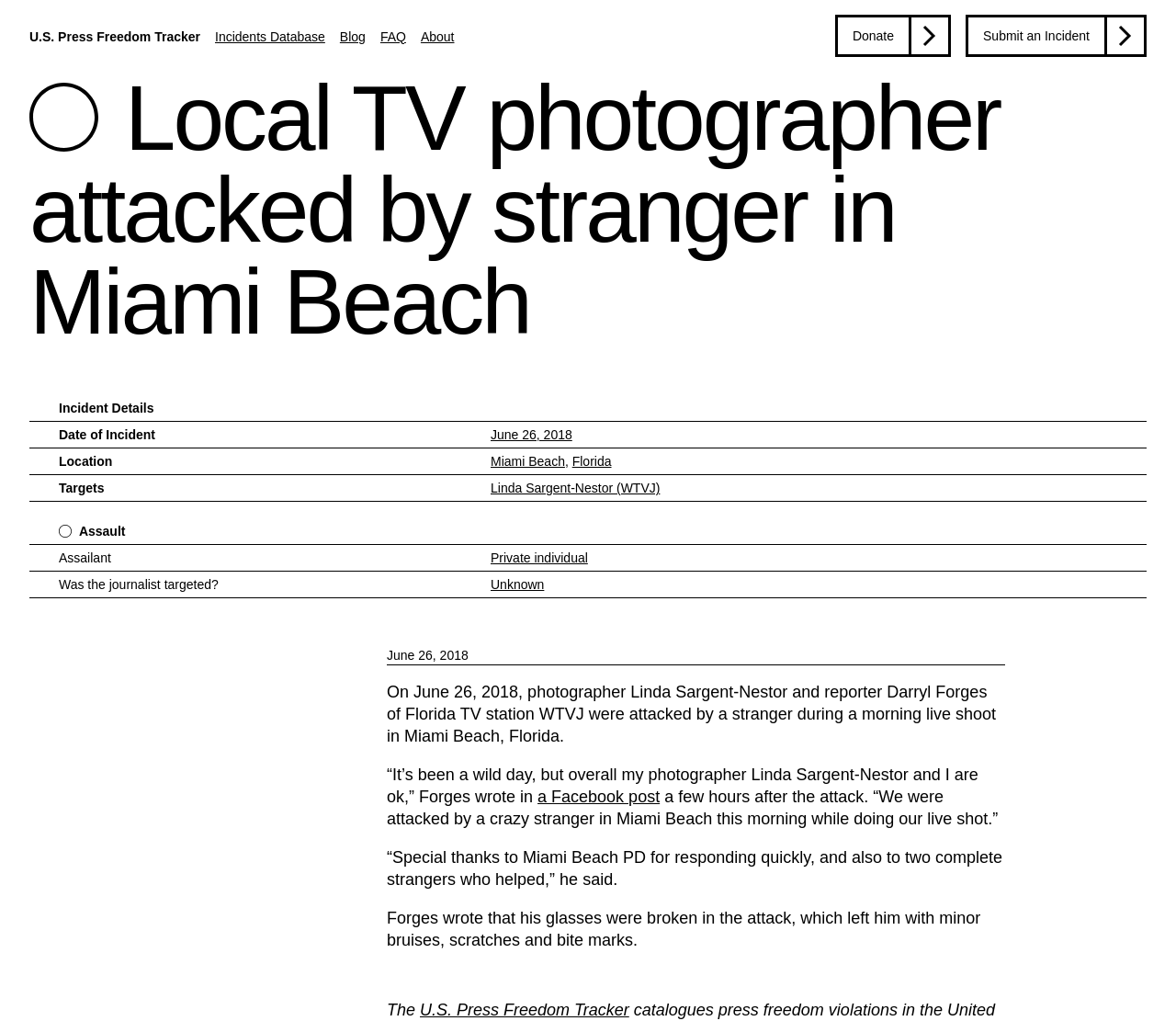Determine the bounding box coordinates of the section I need to click to execute the following instruction: "View the incident details of June 26, 2018". Provide the coordinates as four float numbers between 0 and 1, i.e., [left, top, right, bottom].

[0.329, 0.633, 0.855, 0.652]